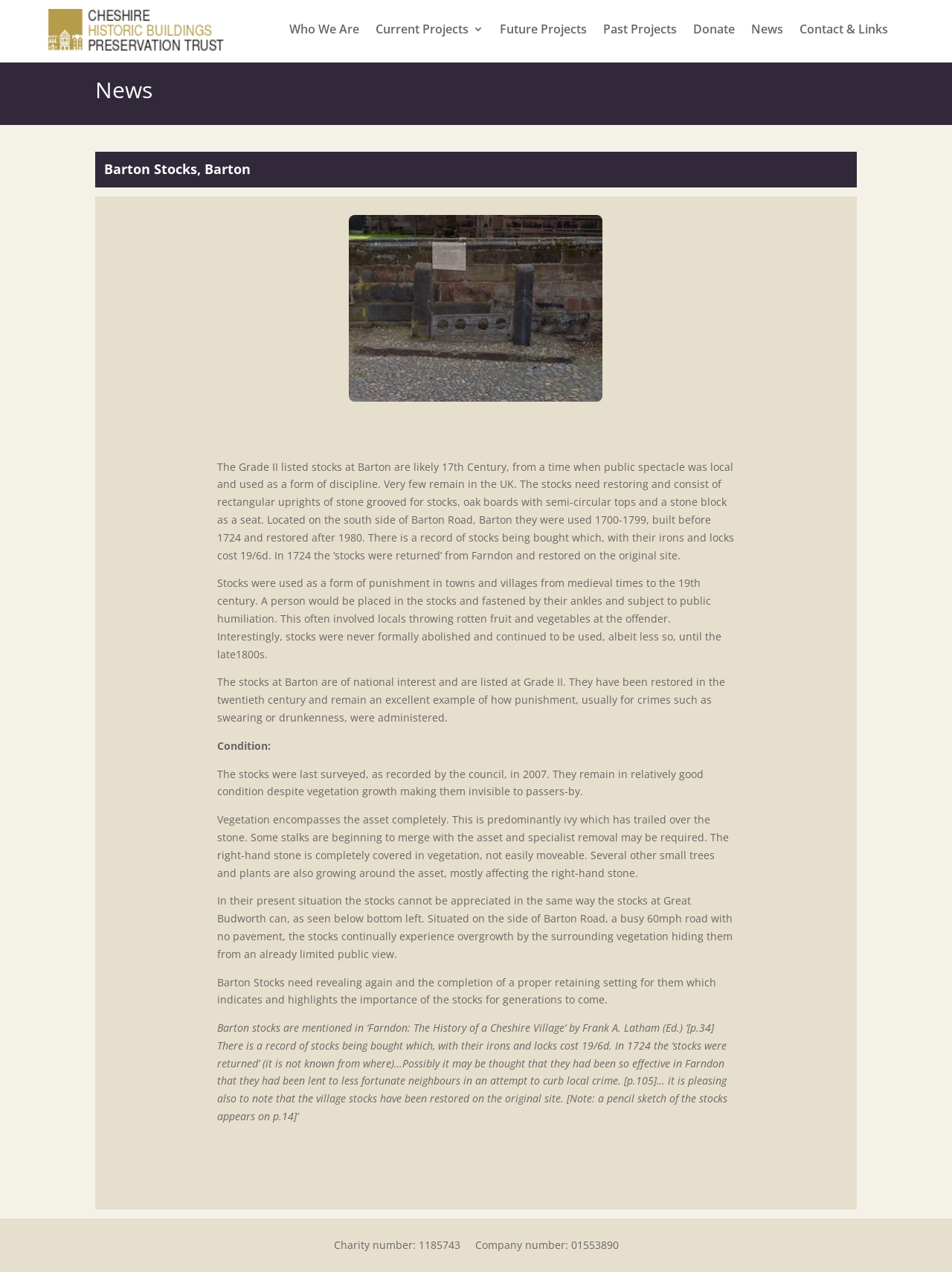Answer the question using only one word or a concise phrase: What was the cost of the stocks with their irons and locks?

19/6d